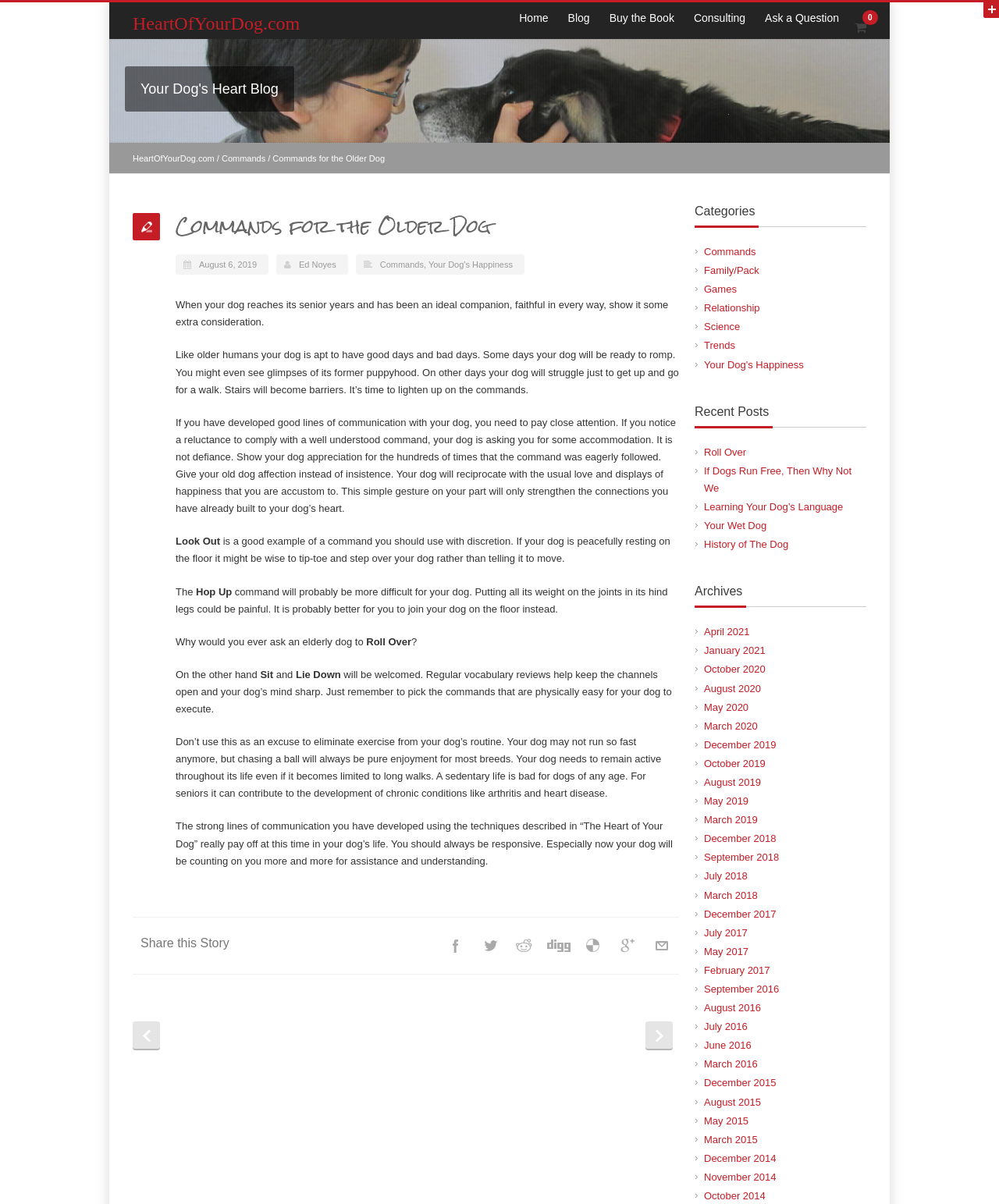Show the bounding box coordinates for the element that needs to be clicked to execute the following instruction: "Click the 'Home' link". Provide the coordinates in the form of four float numbers between 0 and 1, i.e., [left, top, right, bottom].

[0.516, 0.0, 0.553, 0.032]